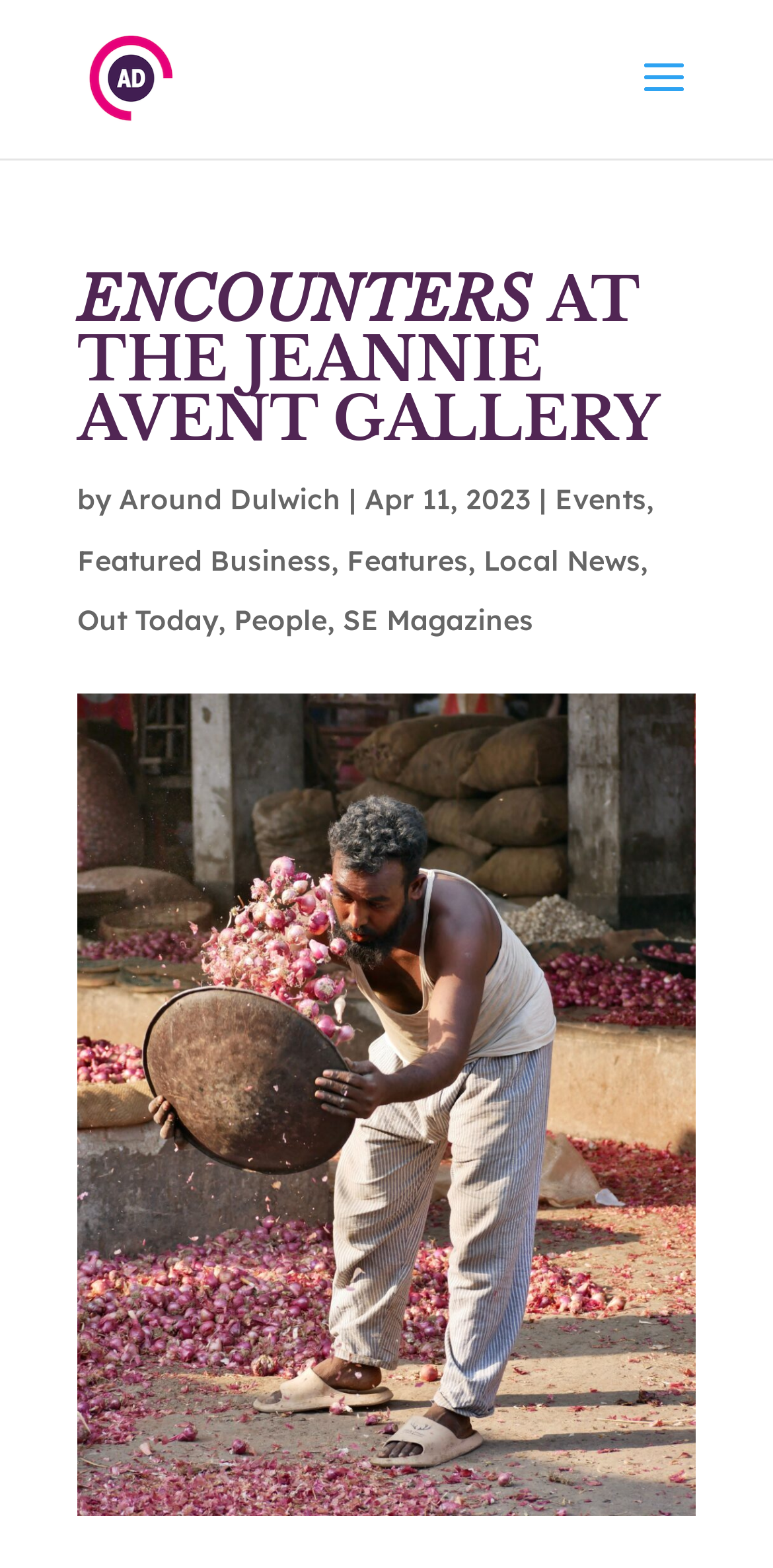What is the title or heading displayed on the webpage?

ENCOUNTERS AT THE JEANNIE AVENT GALLERY 